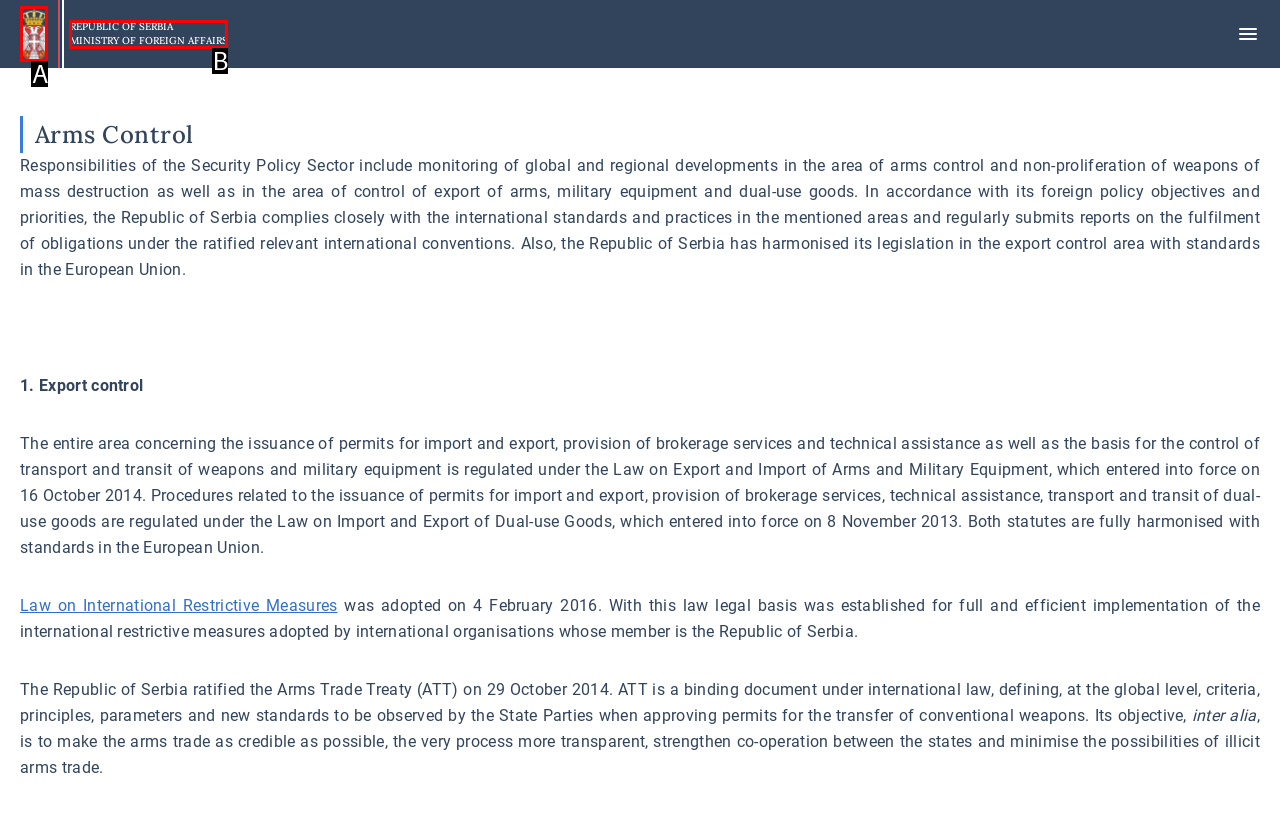Select the HTML element that best fits the description: parent_node: REPUBLIC OF SERBIA
Respond with the letter of the correct option from the choices given.

A